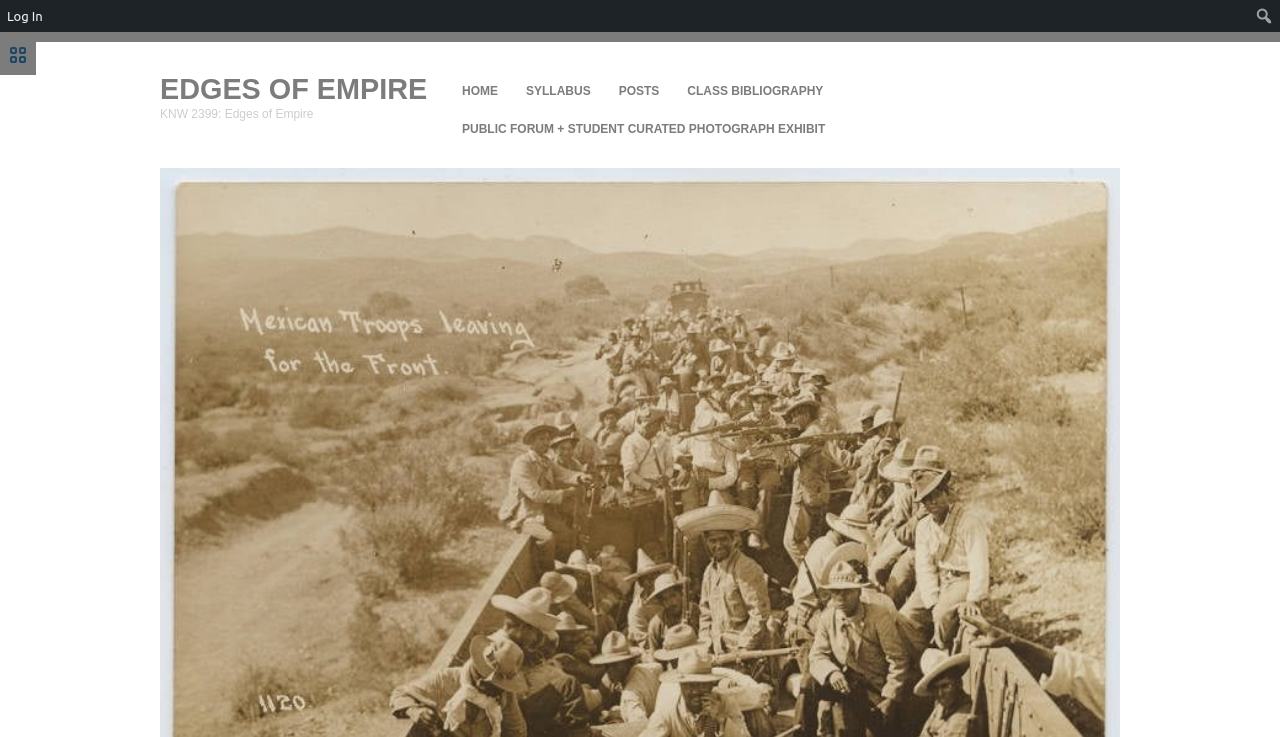Use one word or a short phrase to answer the question provided: 
How many links are in the top menu?

5